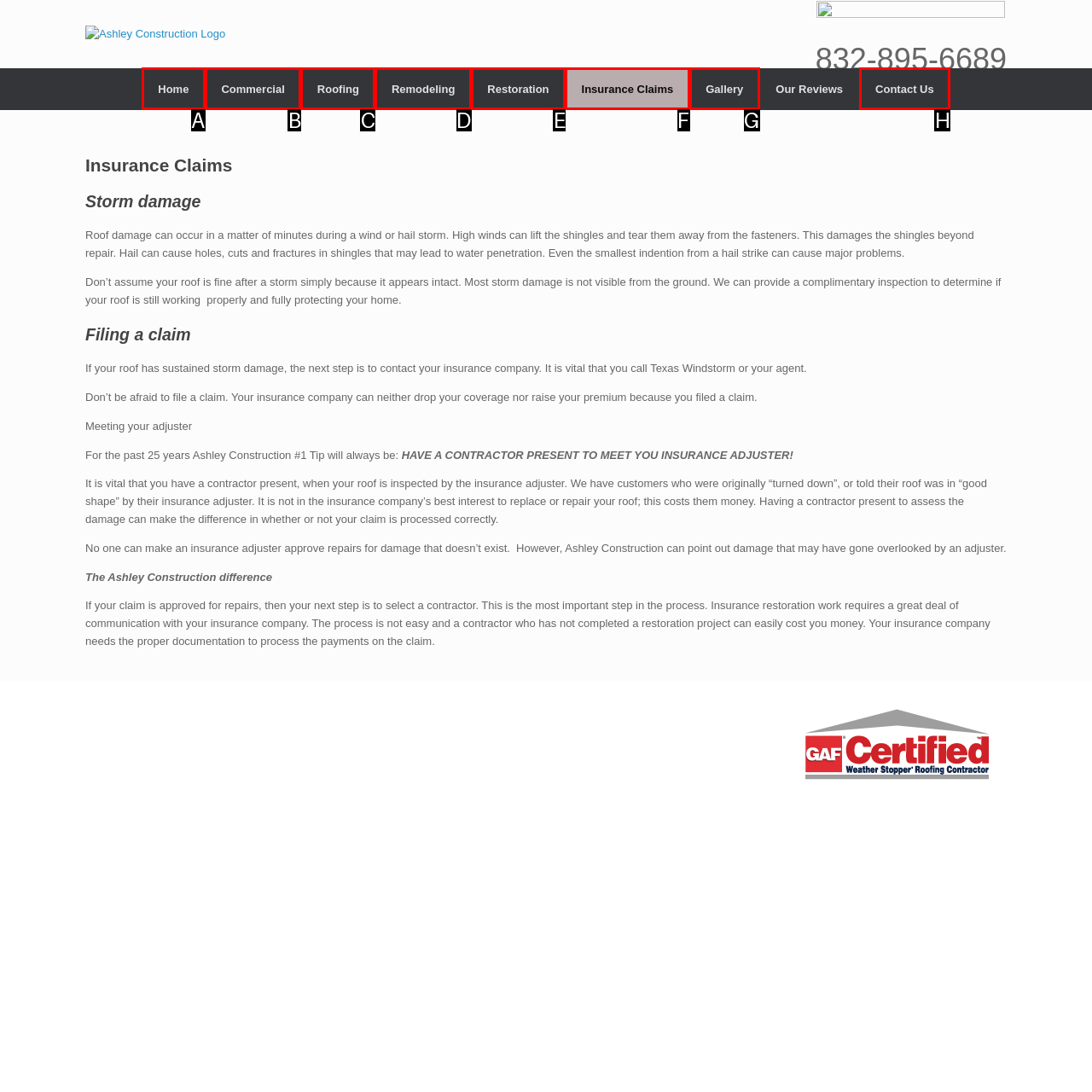Based on the element description: Home, choose the best matching option. Provide the letter of the option directly.

A